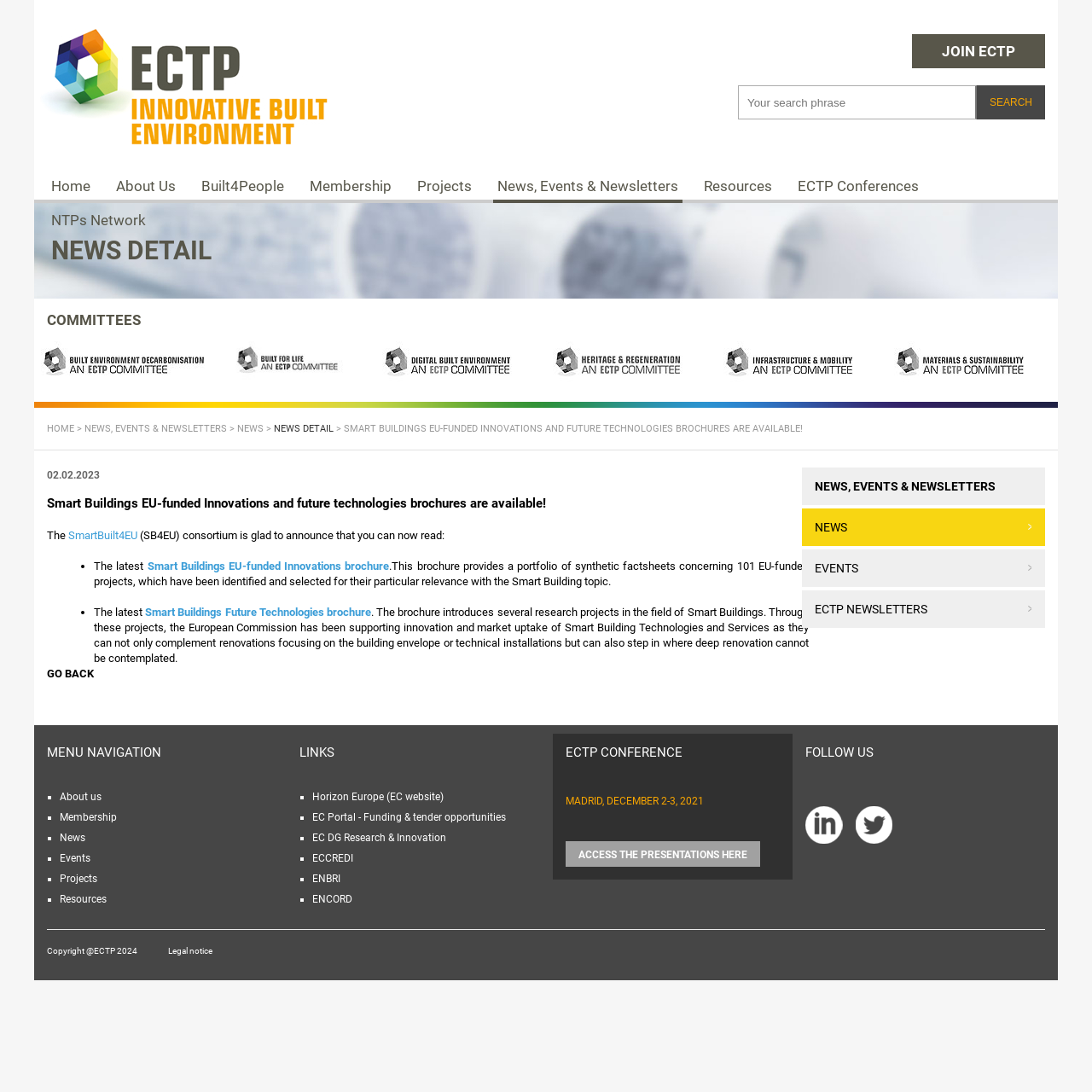What is the name of the consortium?
Kindly answer the question with as much detail as you can.

I found the answer by reading the text on the webpage, specifically the sentence 'The SmartBuilt4EU (SB4EU) consortium is glad to announce that you can now read:'